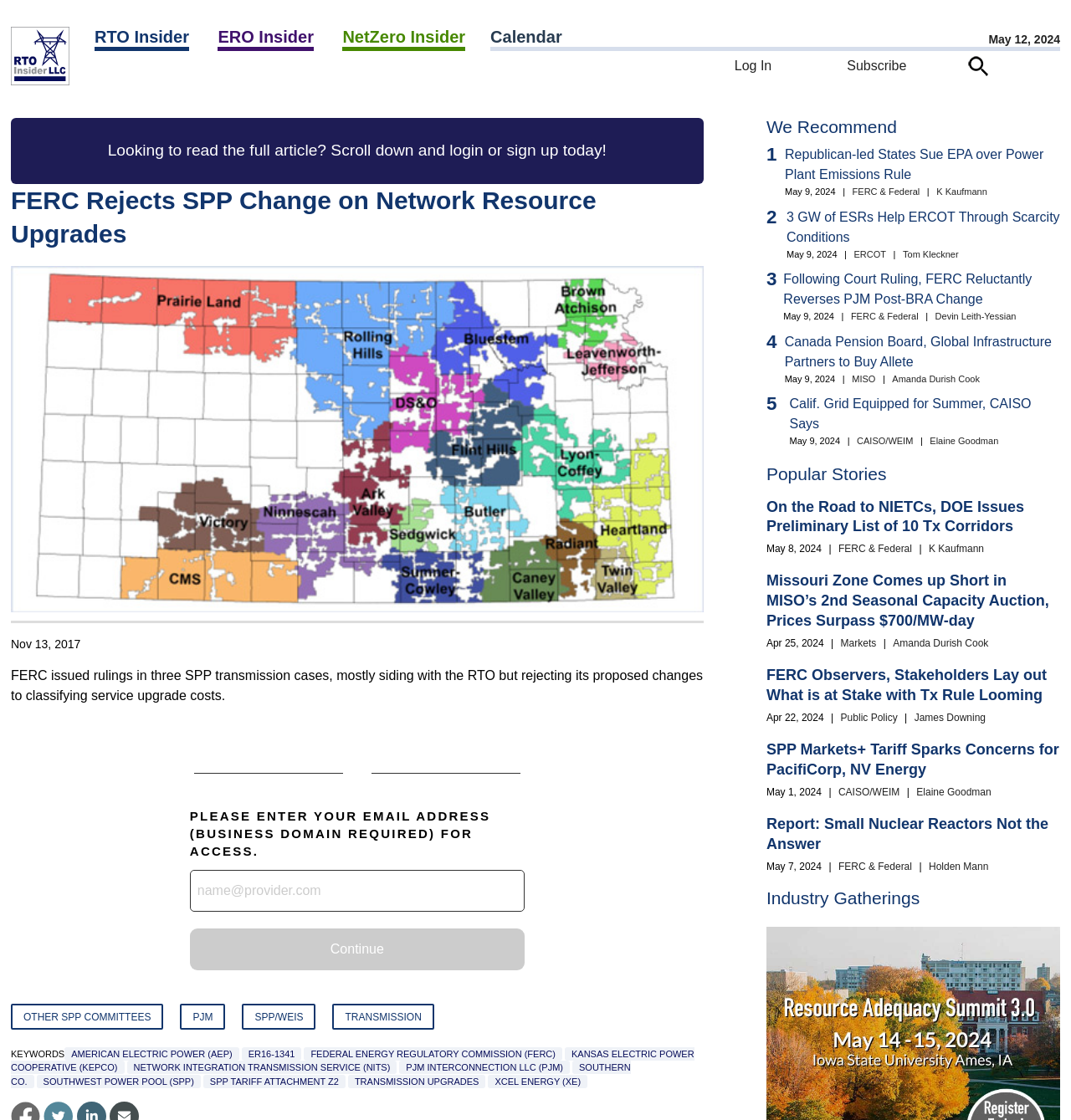Look at the image and write a detailed answer to the question: 
What is the author of the article 'Republican-led States Sue EPA over Power Plant Emissions Rule'?

I found the link element with the text 'Republican-led States Sue EPA over Power Plant Emissions Rule' and looked for the corresponding author link, which is 'K Kaufmann'.